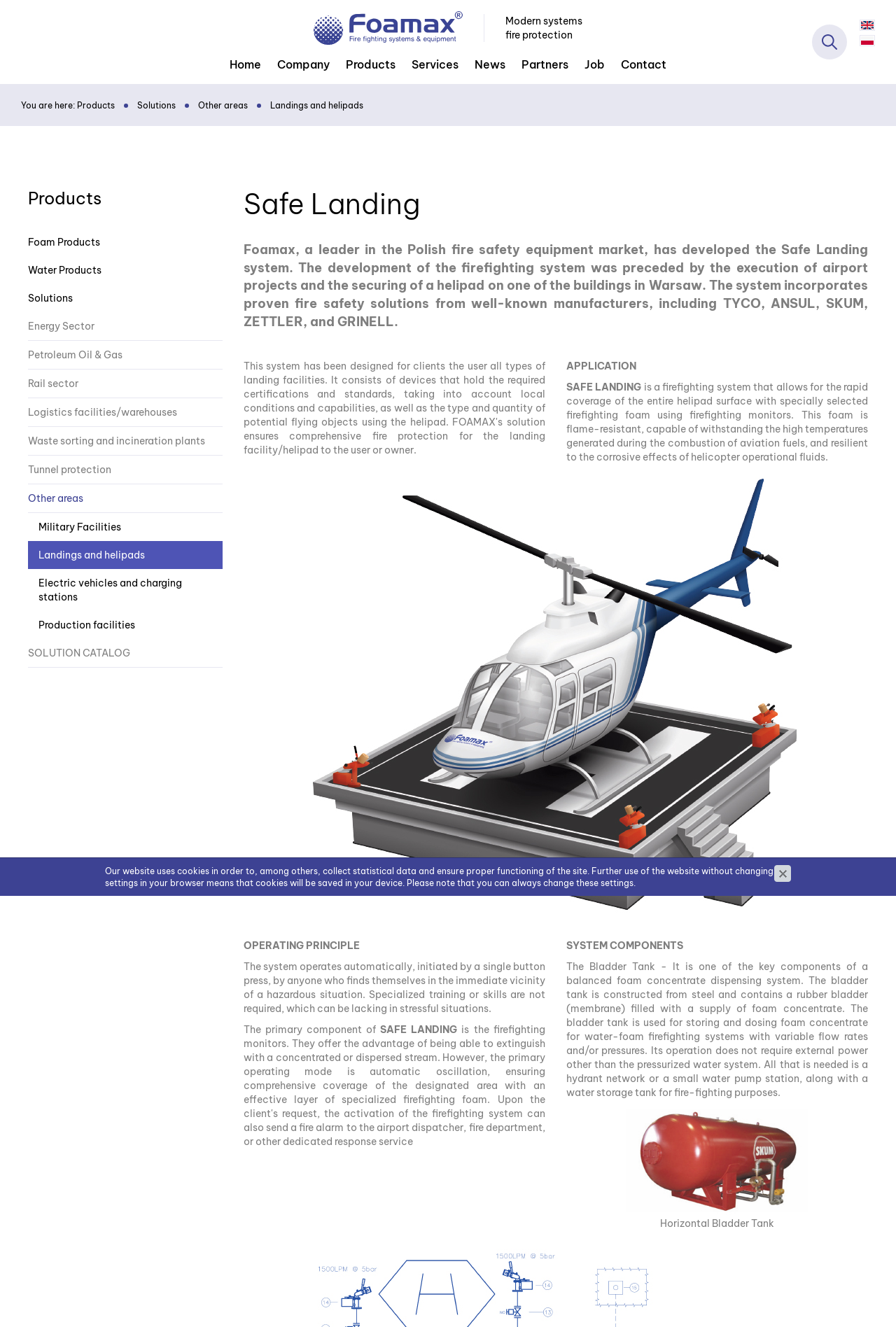What is the material of the bladder tank in the Safe Landing system?
Using the picture, provide a one-word or short phrase answer.

Steel